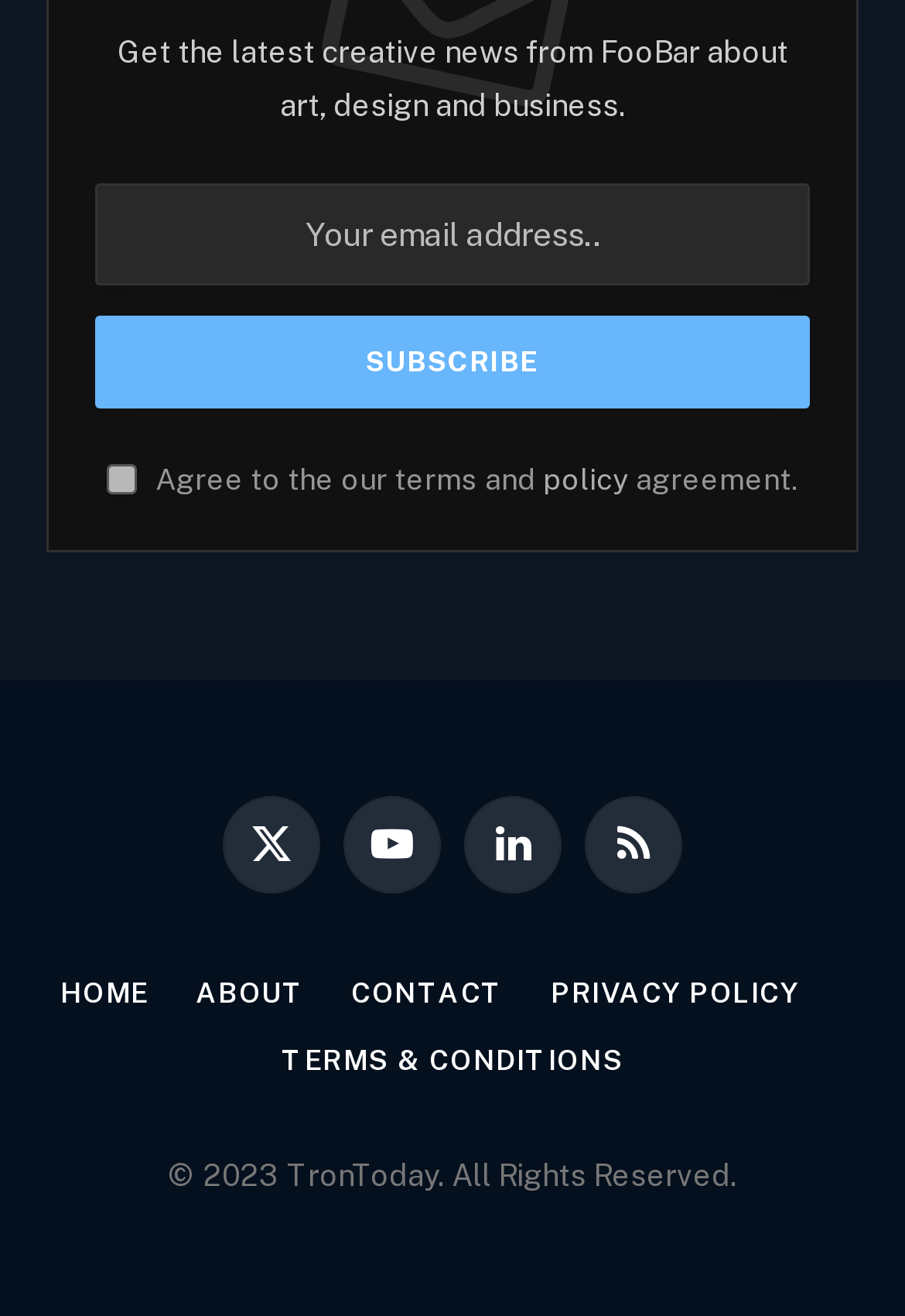Provide your answer in one word or a succinct phrase for the question: 
What is the purpose of the textbox?

Enter email address